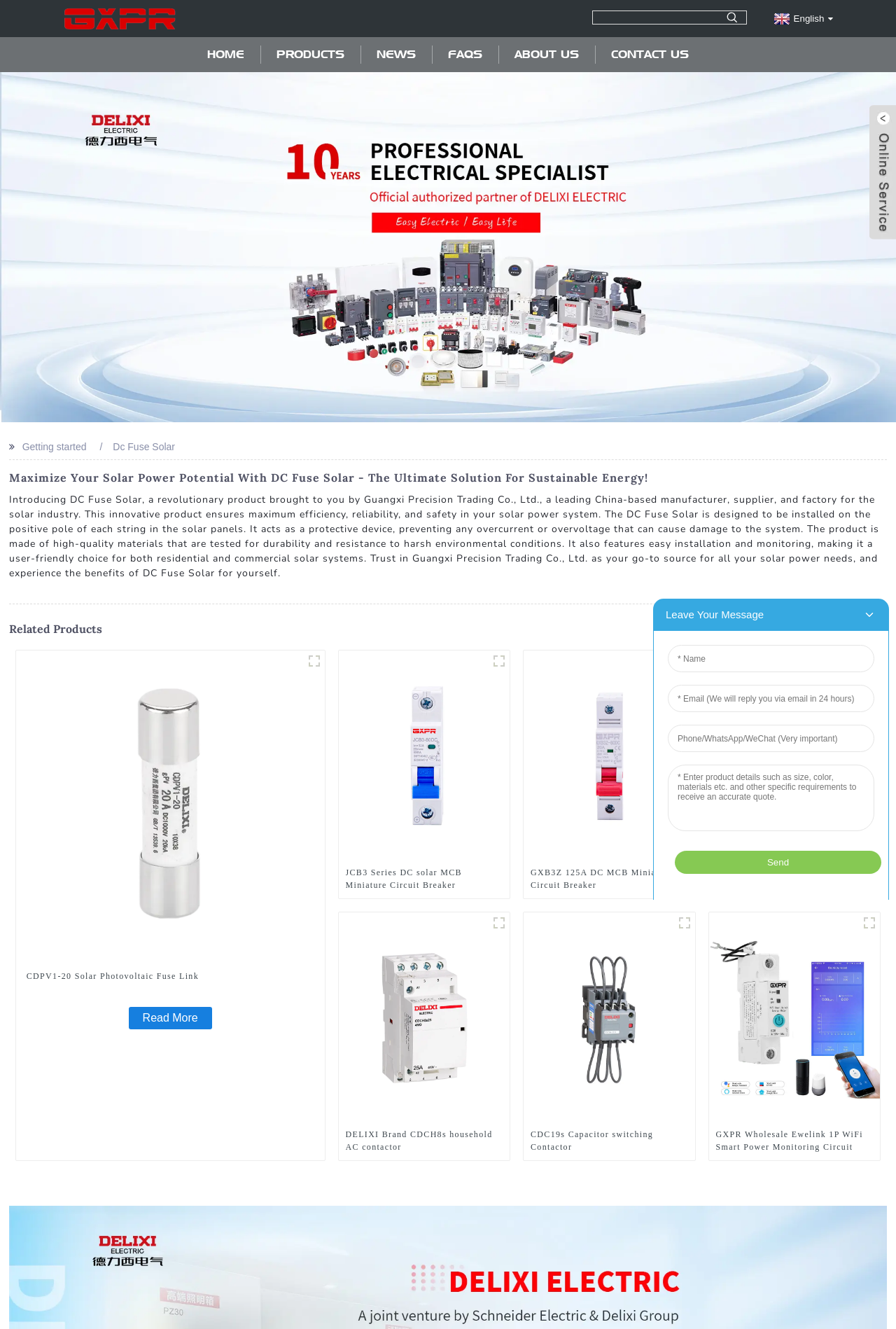Based on the element description: "Contact us", identify the UI element and provide its bounding box coordinates. Use four float numbers between 0 and 1, [left, top, right, bottom].

None